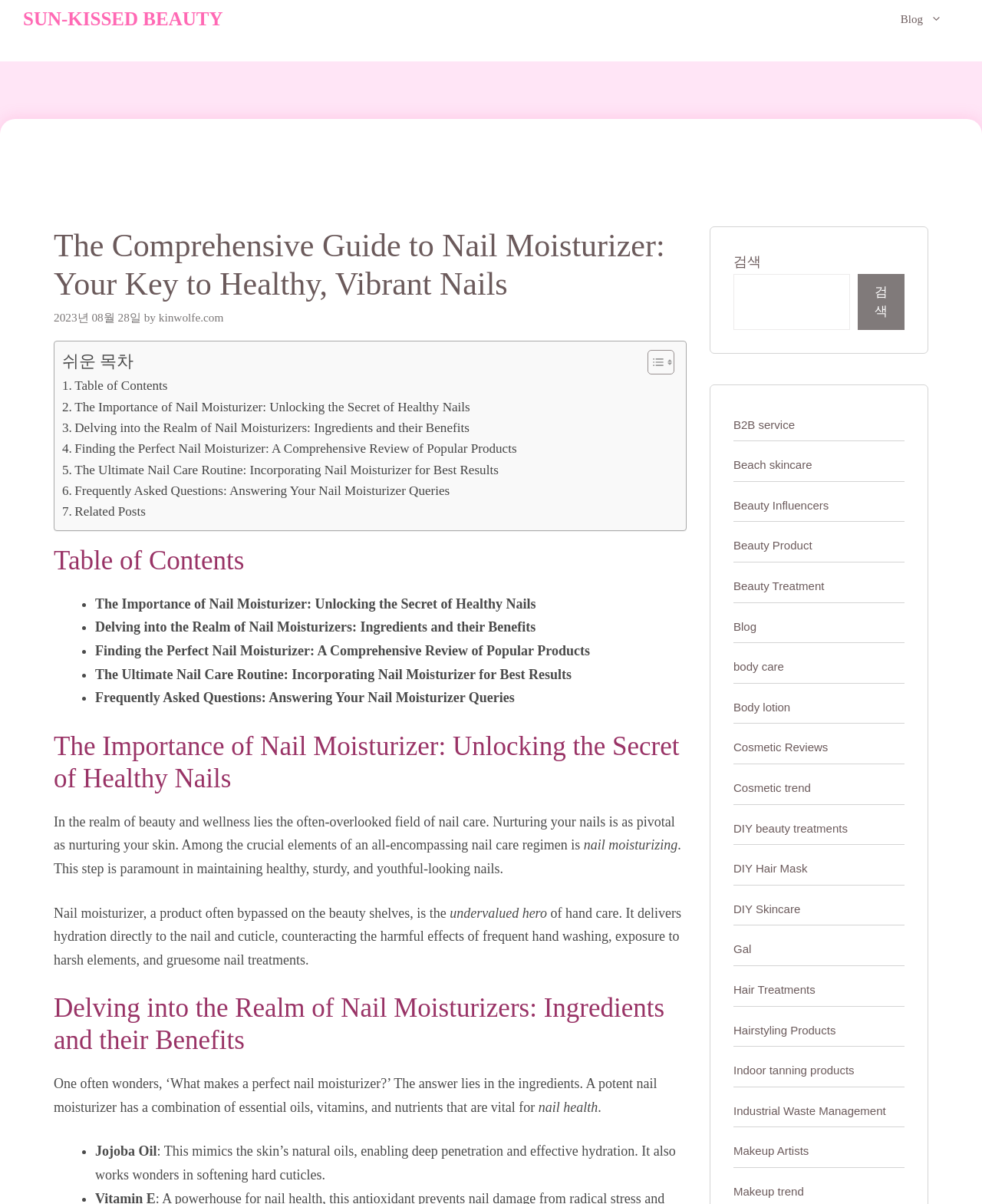Can you find the bounding box coordinates of the area I should click to execute the following instruction: "Click the 'B2B service' link"?

[0.747, 0.347, 0.809, 0.358]